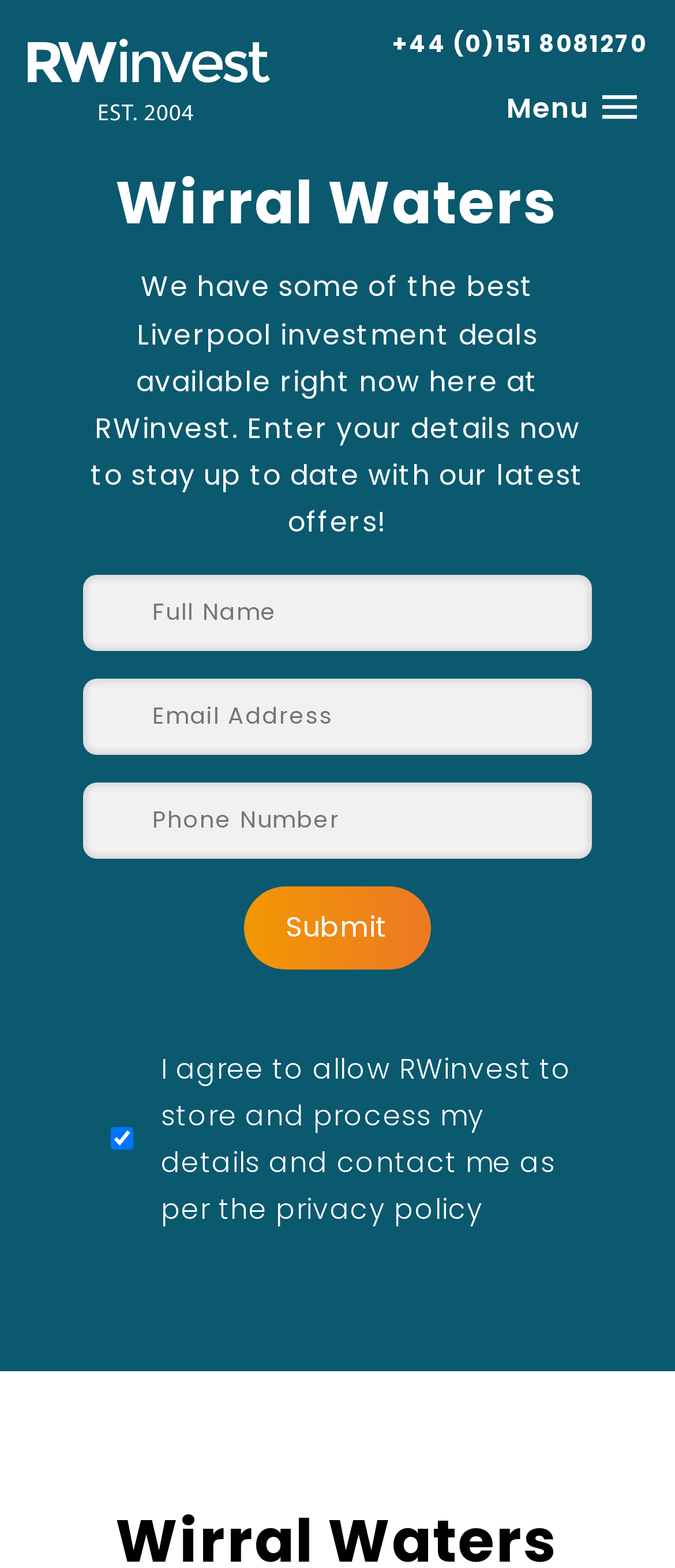What is the purpose of the form?
Please provide a single word or phrase as the answer based on the screenshot.

Contact form